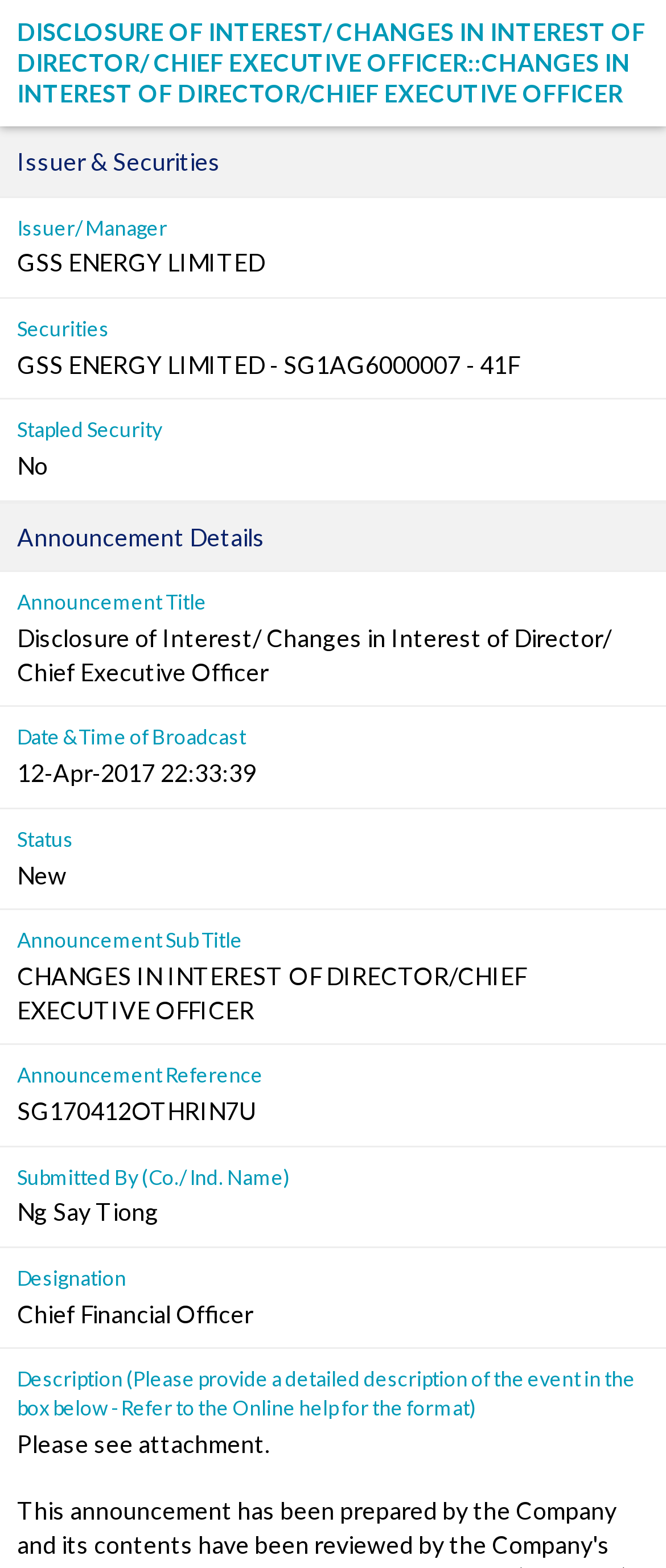Your task is to find and give the main heading text of the webpage.

DISCLOSURE OF INTEREST/ CHANGES IN INTEREST OF DIRECTOR/ CHIEF EXECUTIVE OFFICER::CHANGES IN INTEREST OF DIRECTOR/CHIEF EXECUTIVE OFFICER